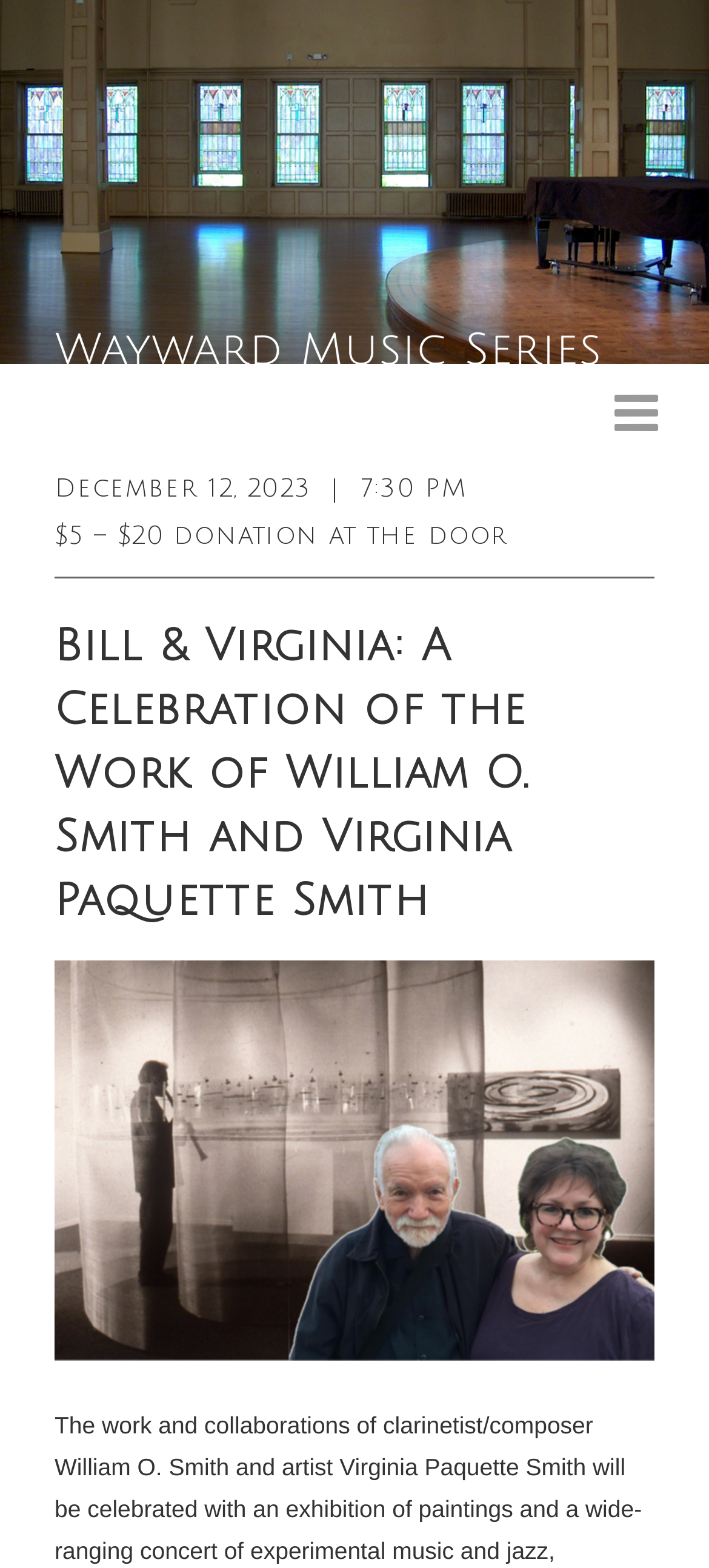Please find and generate the text of the main header of the webpage.

Bill & Virginia: A Celebration of the Work of William O. Smith and Virginia Paquette Smith